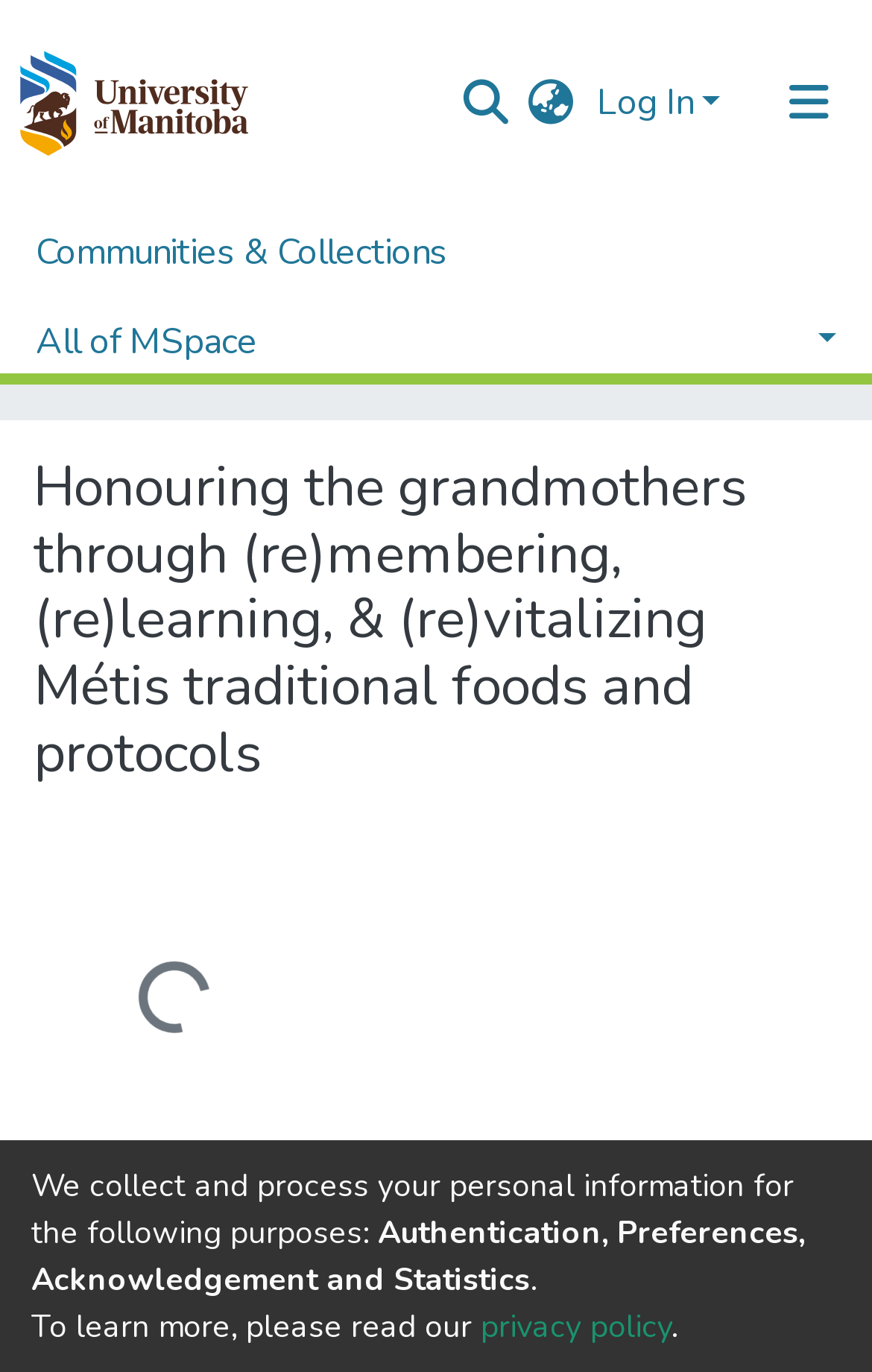Please find the bounding box coordinates of the section that needs to be clicked to achieve this instruction: "Click the repository logo".

[0.021, 0.026, 0.285, 0.124]